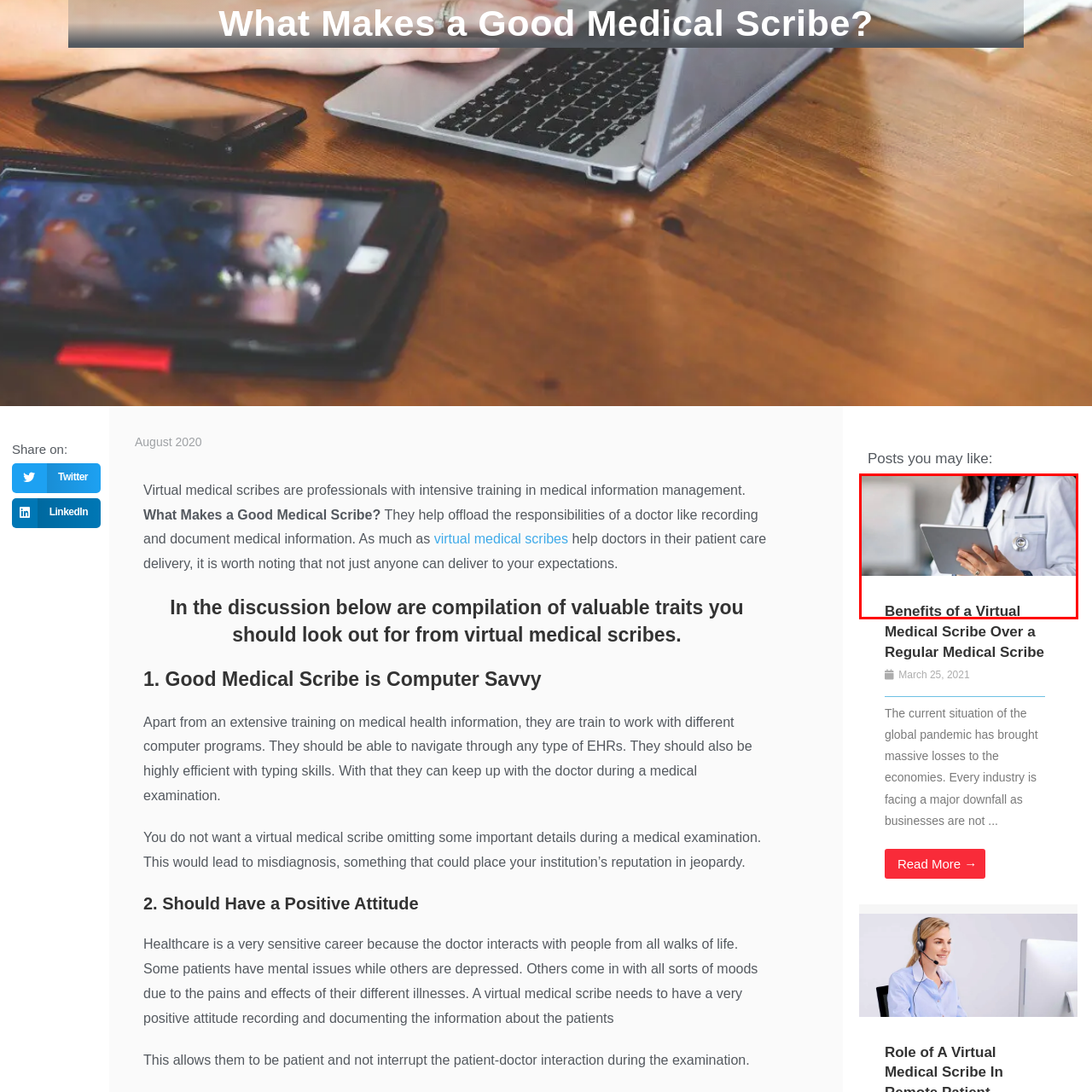Please provide a comprehensive description of the image highlighted by the red bounding box.

The image depicts a healthcare professional, likely a doctor, holding a digital tablet while wearing a stethoscope around their neck. This visual representation aligns with the discussions regarding the significant benefits of employing virtual medical scribes in healthcare settings. The accompanying text emphasizes the advantages that virtual medical scribes offer over traditional in-person scribes, particularly in enhancing the efficiency and accuracy of medical documentation. As healthcare evolves with technological advancements, the role of virtual scribes becomes increasingly crucial in supporting clinicians by managing information effectively, thereby improving patient care delivery.